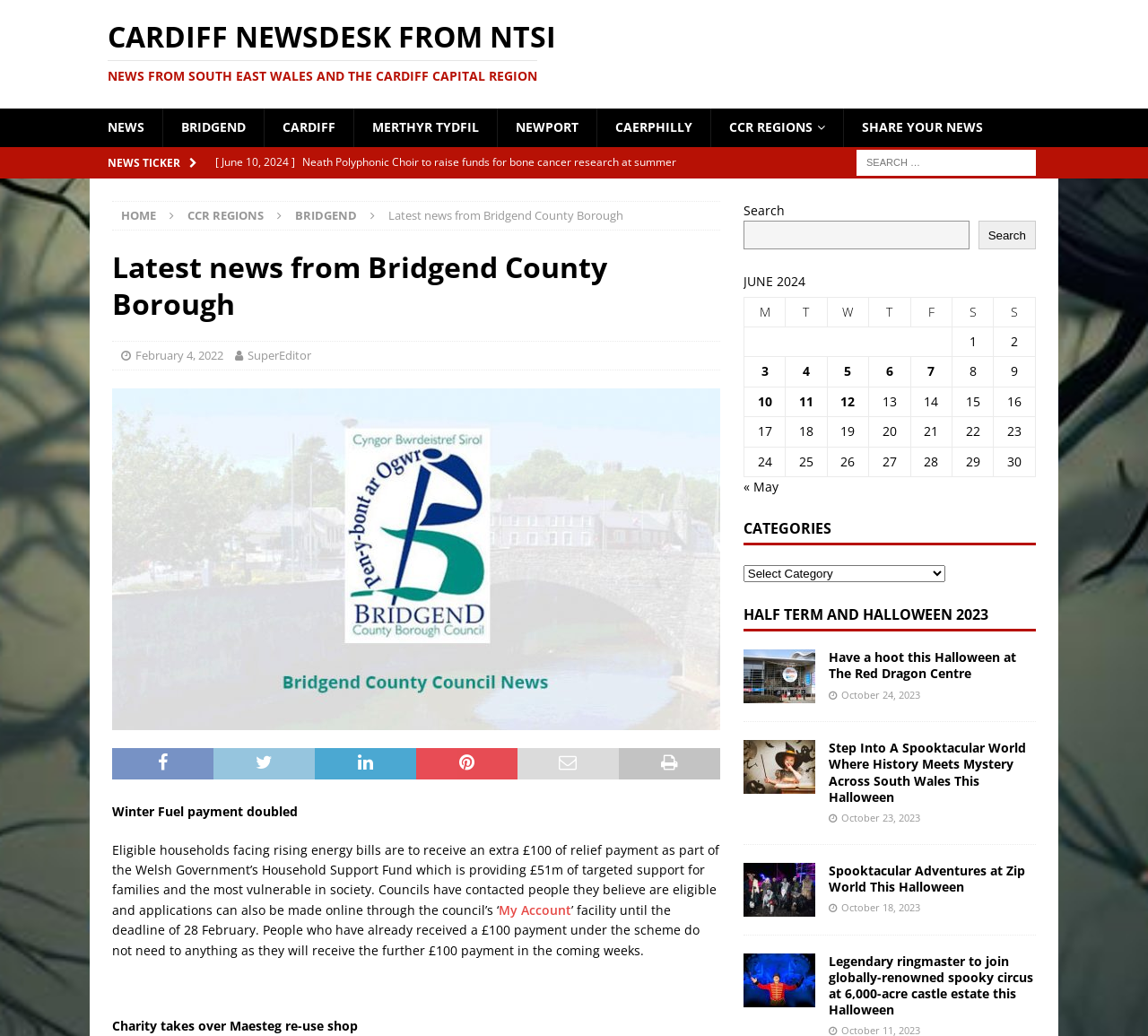Identify the bounding box coordinates of the HTML element based on this description: "parent_node: Search name="s"".

[0.647, 0.213, 0.844, 0.241]